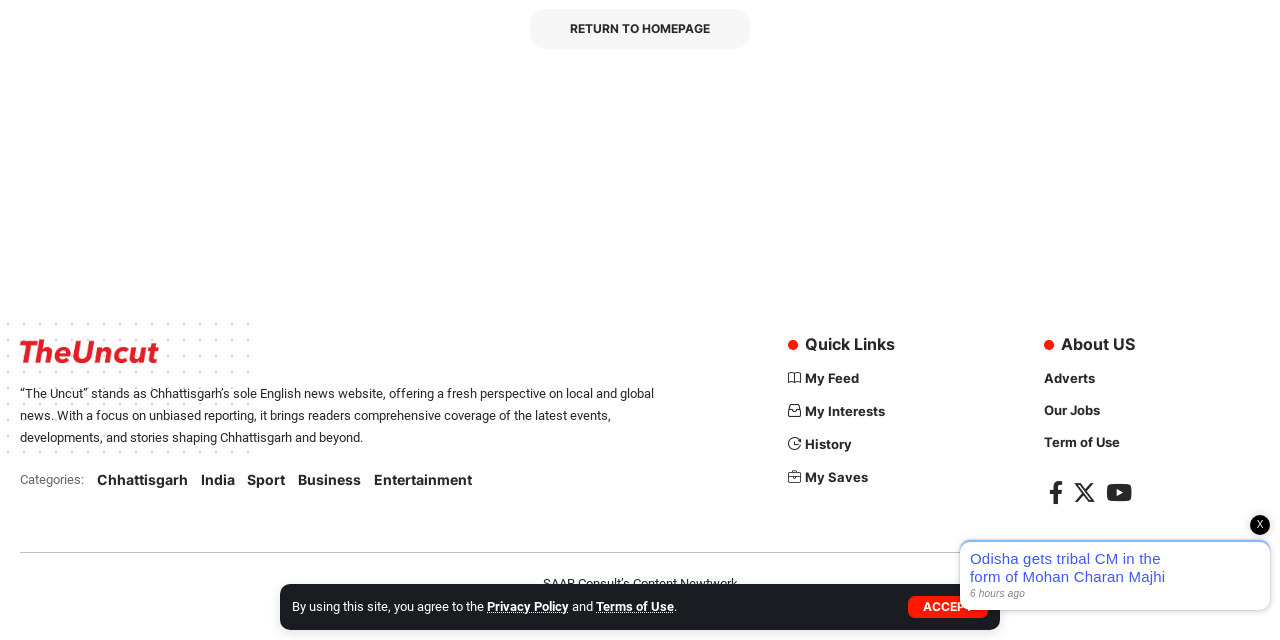Please determine the bounding box coordinates, formatted as (top-left x, top-left y, bottom-right x, bottom-right y), with all values as floating point numbers between 0 and 1. Identify the bounding box of the region described as: aria-label="YouTube"

[0.86, 0.74, 0.888, 0.801]